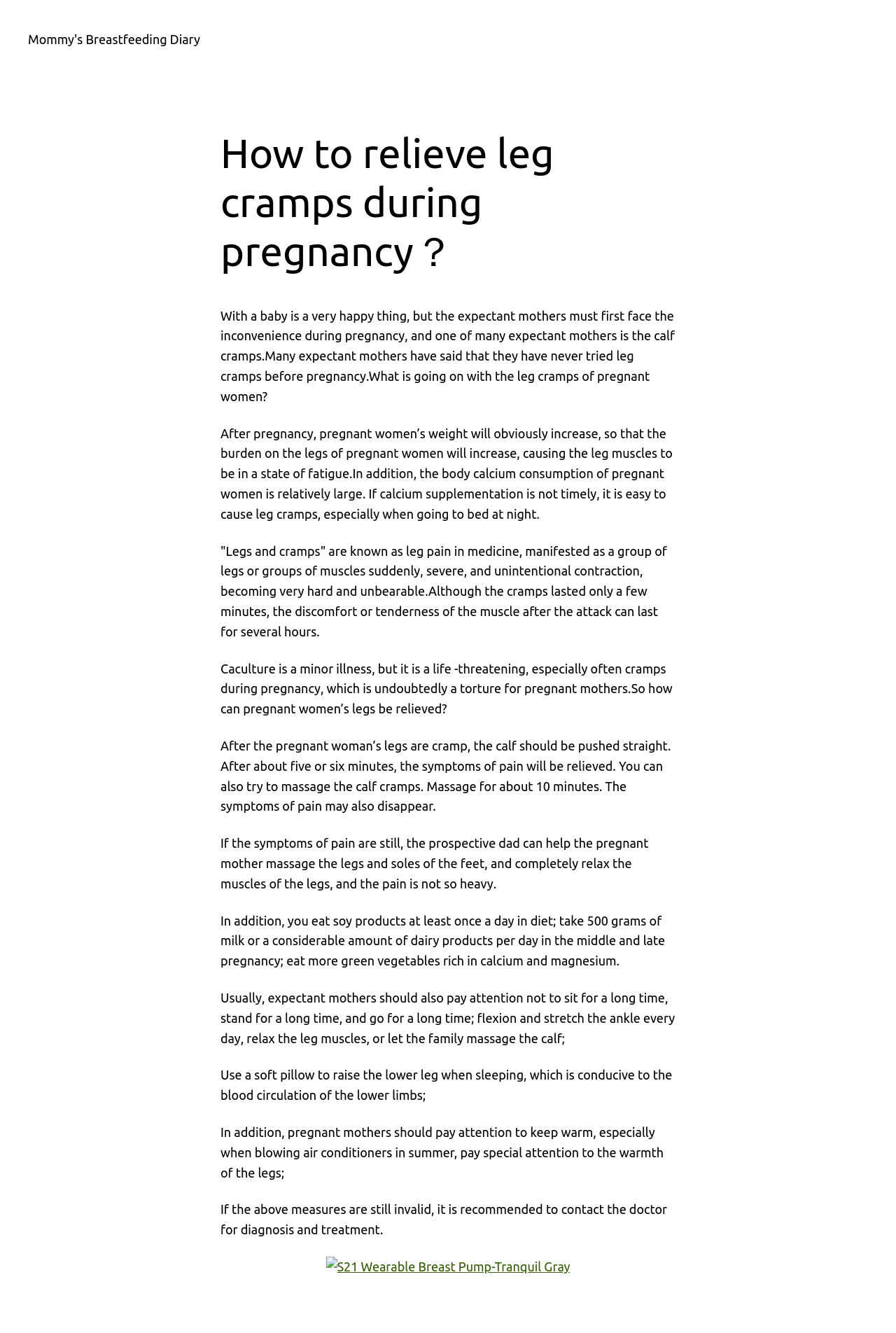Identify the bounding box coordinates for the UI element mentioned here: "Racist violence". Provide the coordinates as four float values between 0 and 1, i.e., [left, top, right, bottom].

None